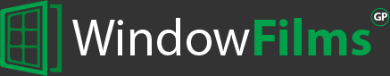Describe the important features and context of the image with as much detail as possible.

The image features the logo of "Gp Window Films," prominently displaying the brand name "Window Films" in a modern font. The word "Window" is presented in a clean, gray color, while "Films" stands out in a vibrant green, suggesting a focus on quality and innovation in window film products. Accompanying the text, there's a stylized graphic of a window outline, enhancing the visual appeal and directly relating to the company's services. This logo reflects the essence of the brand, emphasizing its expertise in the window film industry while maintaining a contemporary and professional design.